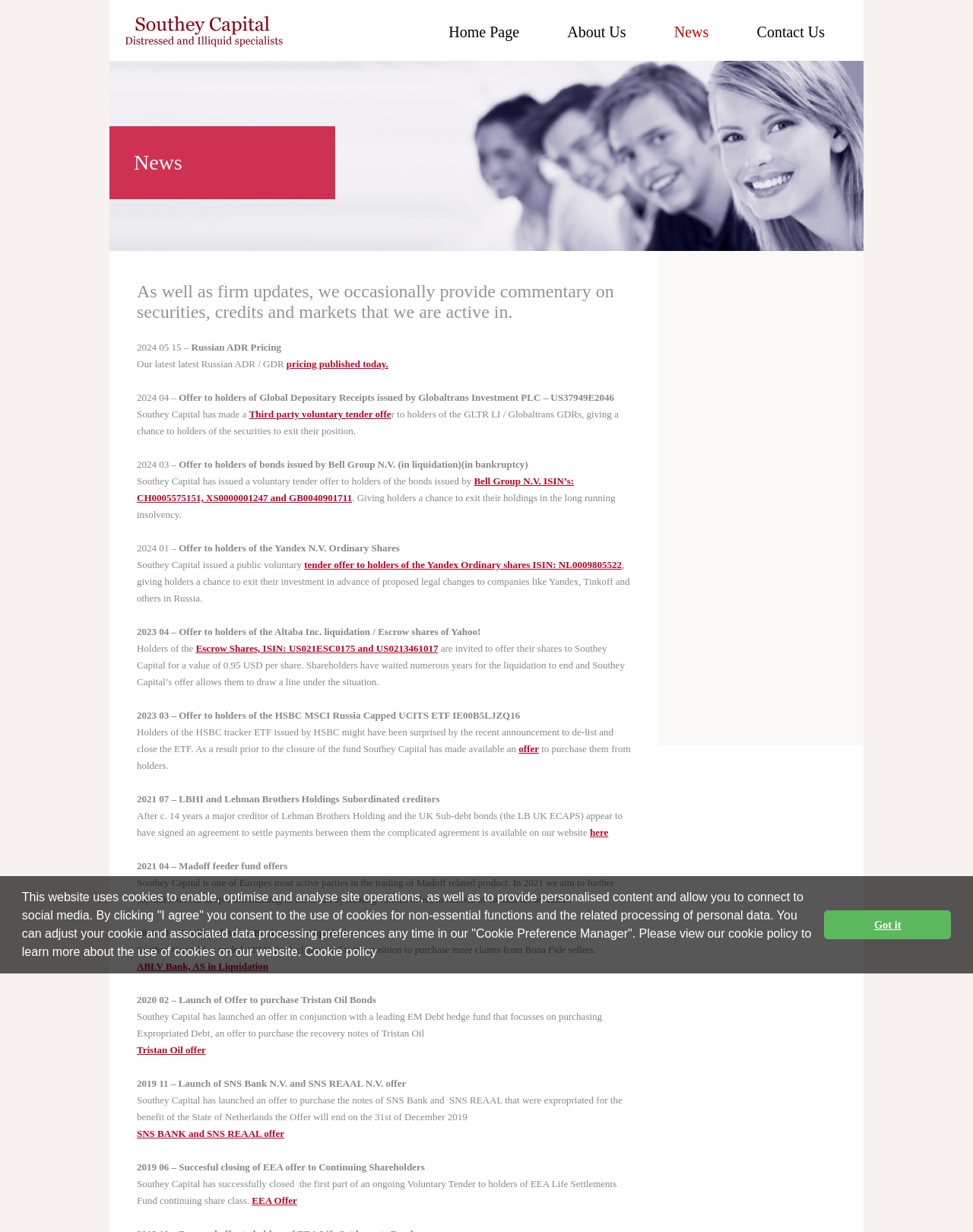What type of securities does Southey Capital trade?
From the details in the image, provide a complete and detailed answer to the question.

According to the meta description, Southey Capital is a London-based capital markets firm that focuses on valuing and trading Distressed and Illiquid securities.